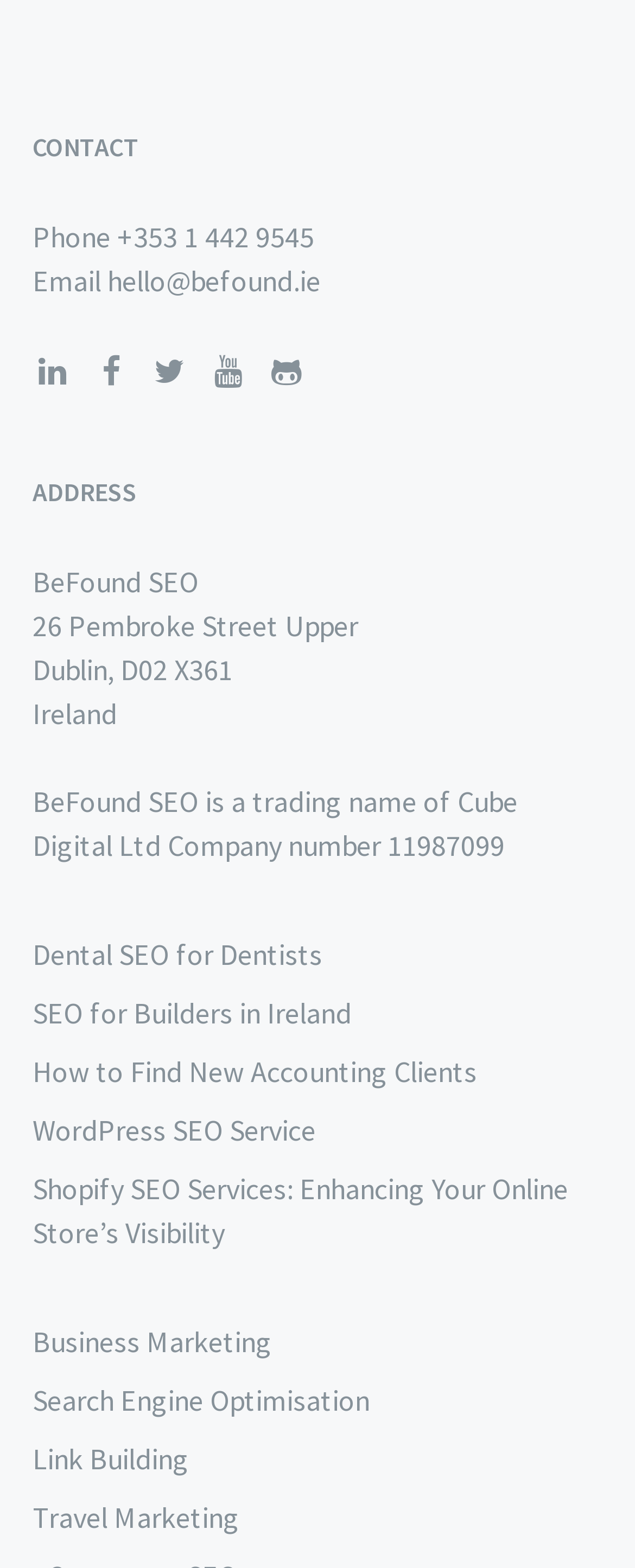Please provide a comprehensive response to the question below by analyzing the image: 
How many social media links are there?

There are five social media links listed in the second section, which are LinkedIn, Facebook, Twitter, YouTube, and Github.